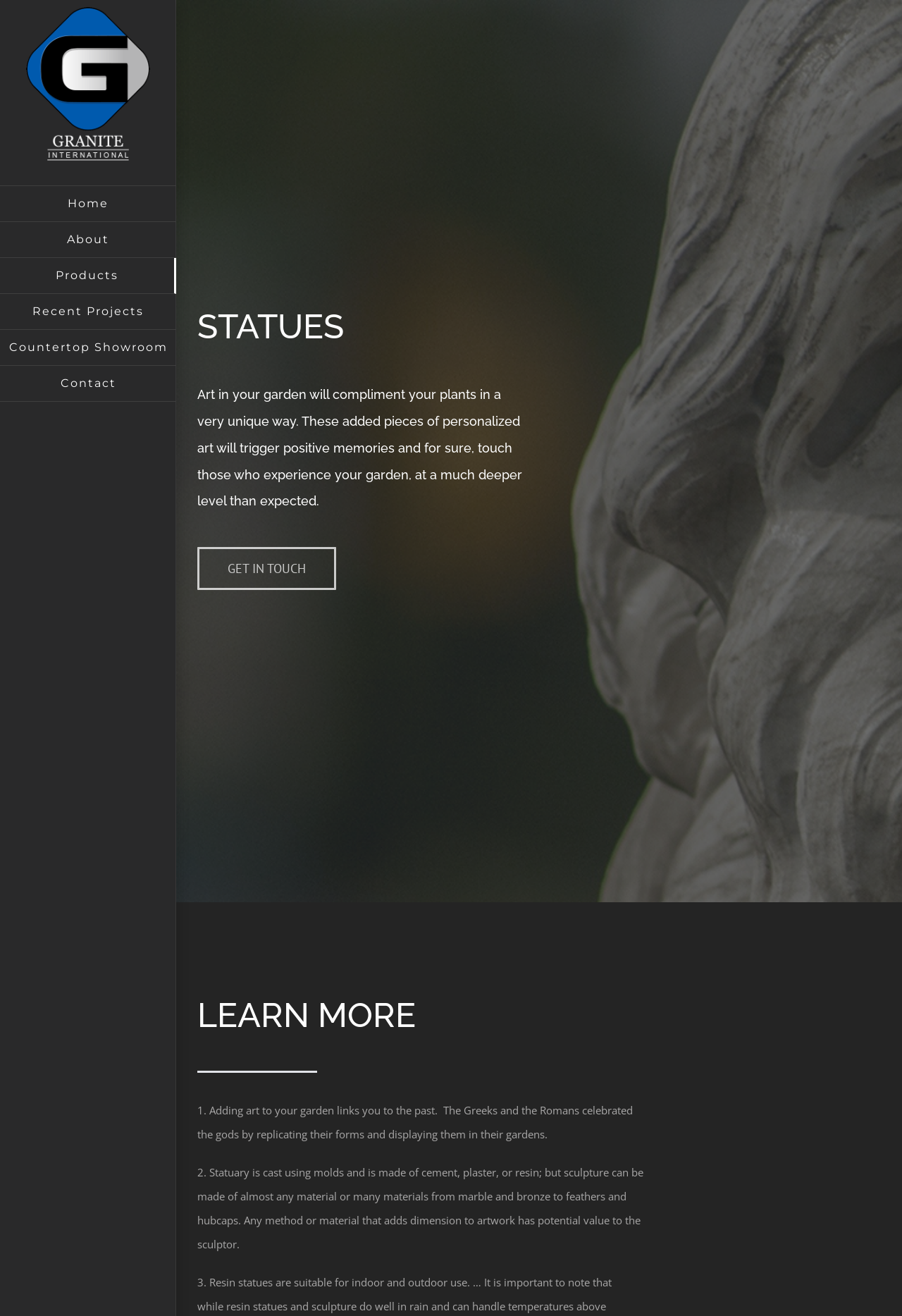Write an exhaustive caption that covers the webpage's main aspects.

The webpage is about statues and art in gardens, with a focus on personalized art pieces that evoke positive memories. At the top left corner, there is a logo of Granite International, which is a clickable link. Next to the logo, there is a main menu navigation bar with links to various pages, including Home, About, Products, Recent Projects, Countertop Showroom, and Contact.

Below the navigation bar, there is a prominent heading "STATUES" followed by a descriptive paragraph that explains how art in gardens can complement plants and trigger positive memories. This paragraph is positioned in the top half of the page, taking up a significant amount of space.

Underneath the descriptive paragraph, there are two calls-to-action: "GET IN TOUCH" and "LEARN MORE", which are positioned side by side. The "GET IN TOUCH" link is slightly above the "LEARN MORE" heading.

Further down the page, there are two blocks of text that provide information about adding art to gardens. The first block explains how art in gardens can link people to the past, referencing the Greeks and Romans. The second block discusses the materials and methods used to create statuary and sculpture.

At the bottom right corner of the page, there is a "Go to Top" link, which allows users to quickly navigate back to the top of the page.